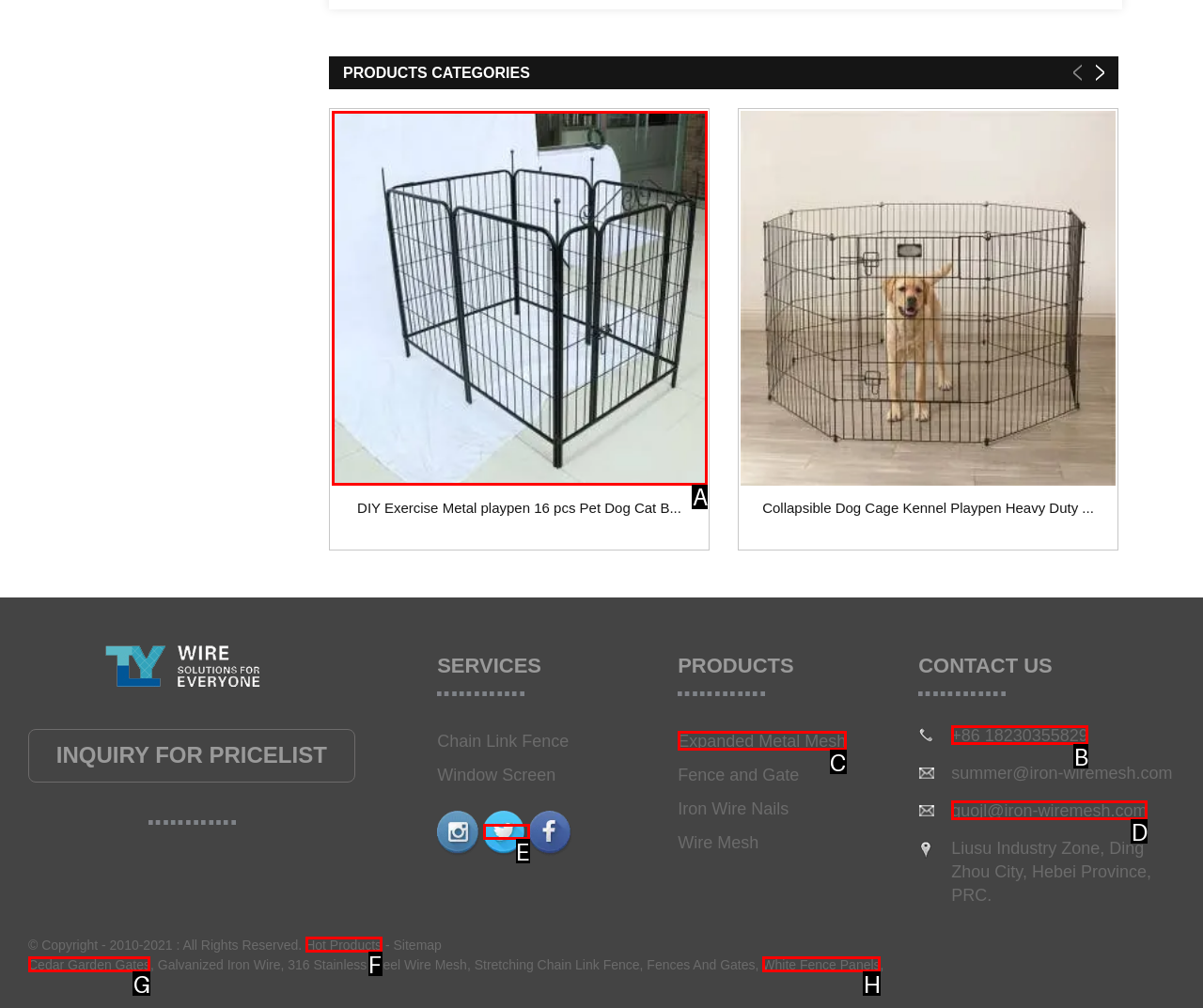From the given options, tell me which letter should be clicked to complete this task: View DIY Exercise Metal playpen product details
Answer with the letter only.

A